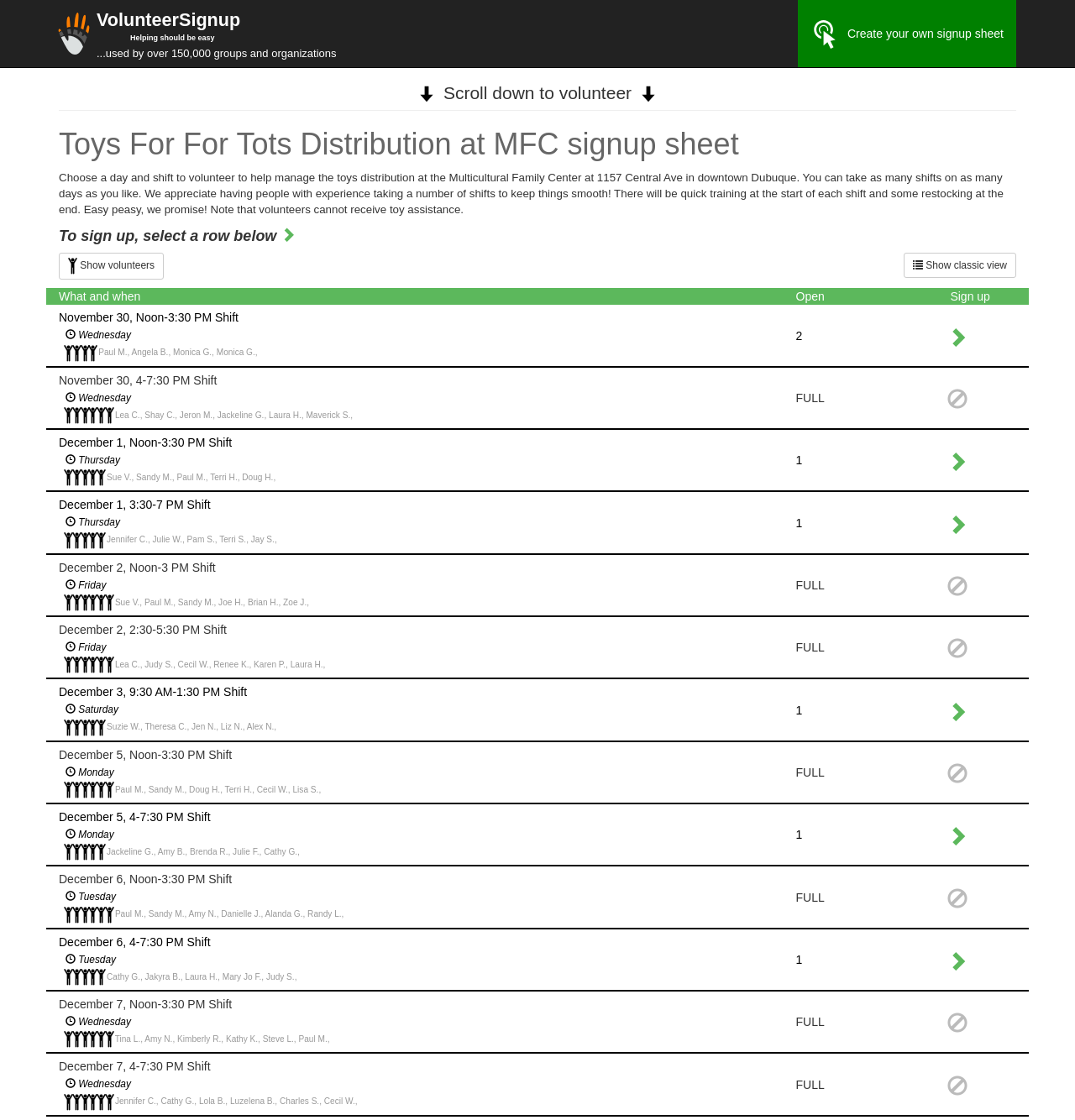Kindly respond to the following question with a single word or a brief phrase: 
How many shifts are available on November 30?

2